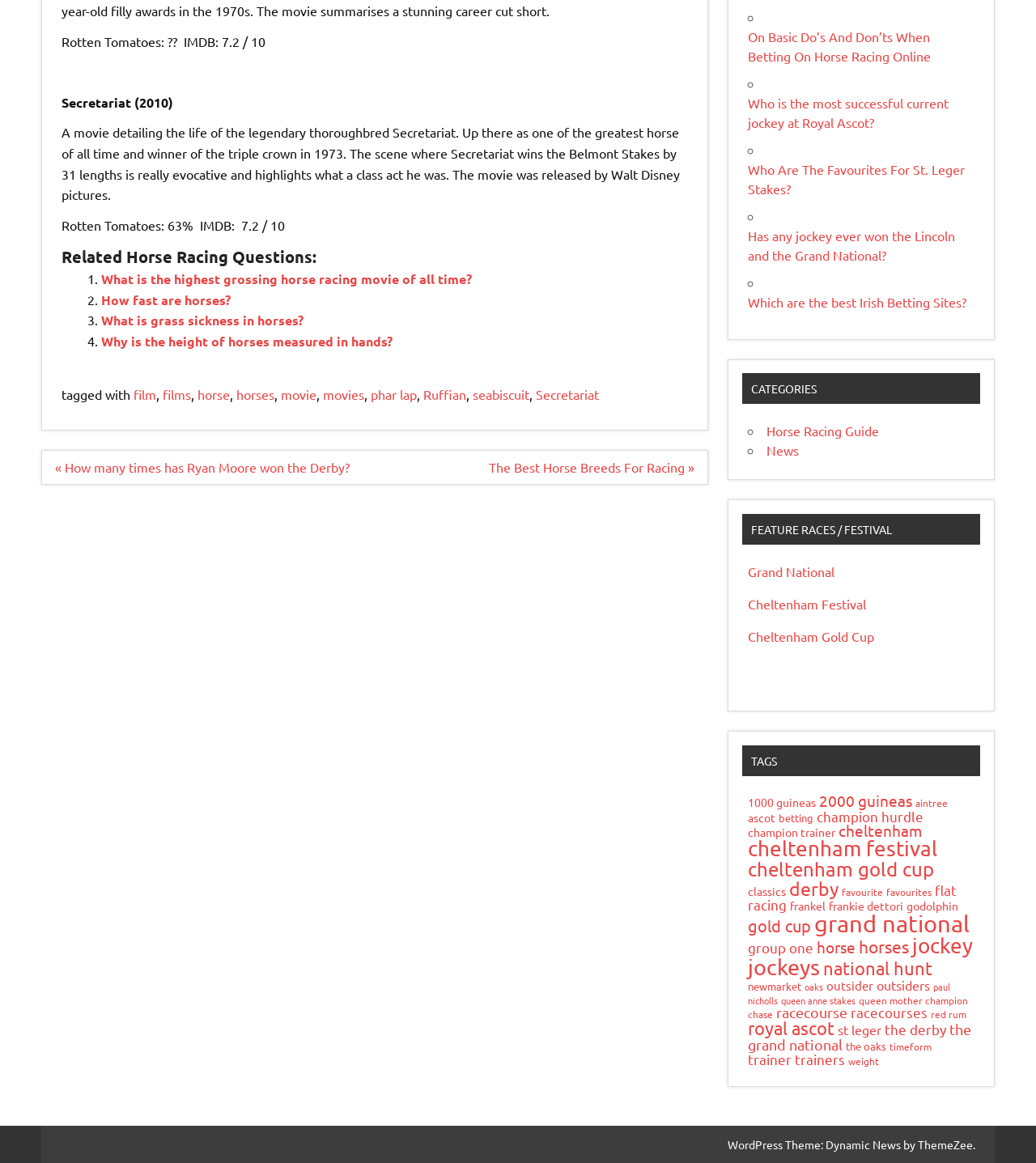Refer to the element description How fast are horses? and identify the corresponding bounding box in the screenshot. Format the coordinates as (top-left x, top-left y, bottom-right x, bottom-right y) with values in the range of 0 to 1.

[0.098, 0.25, 0.223, 0.265]